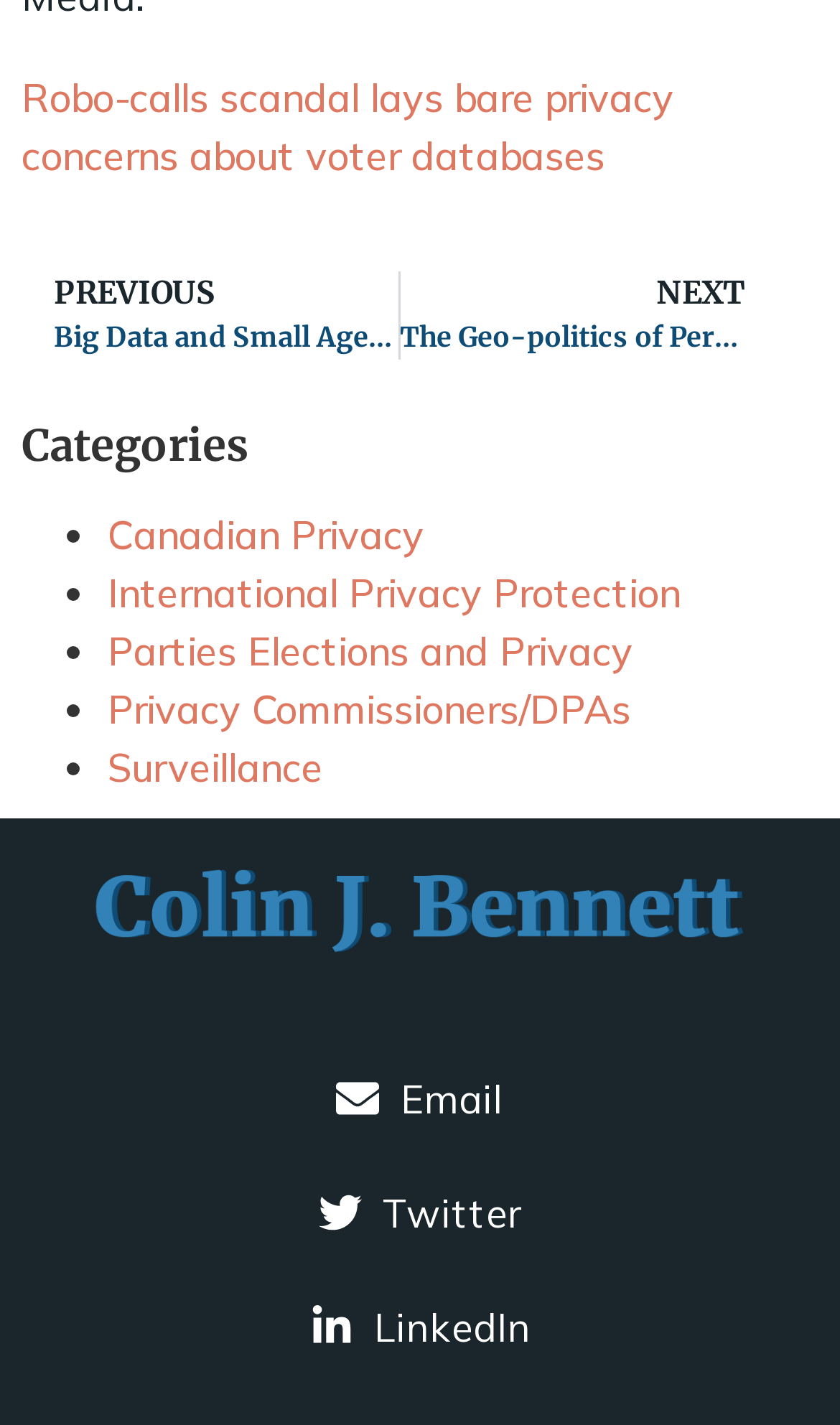Using the element description LinkedIn, predict the bounding box coordinates for the UI element. Provide the coordinates in (top-left x, top-left y, bottom-right x, bottom-right y) format with values ranging from 0 to 1.

[0.368, 0.911, 0.632, 0.951]